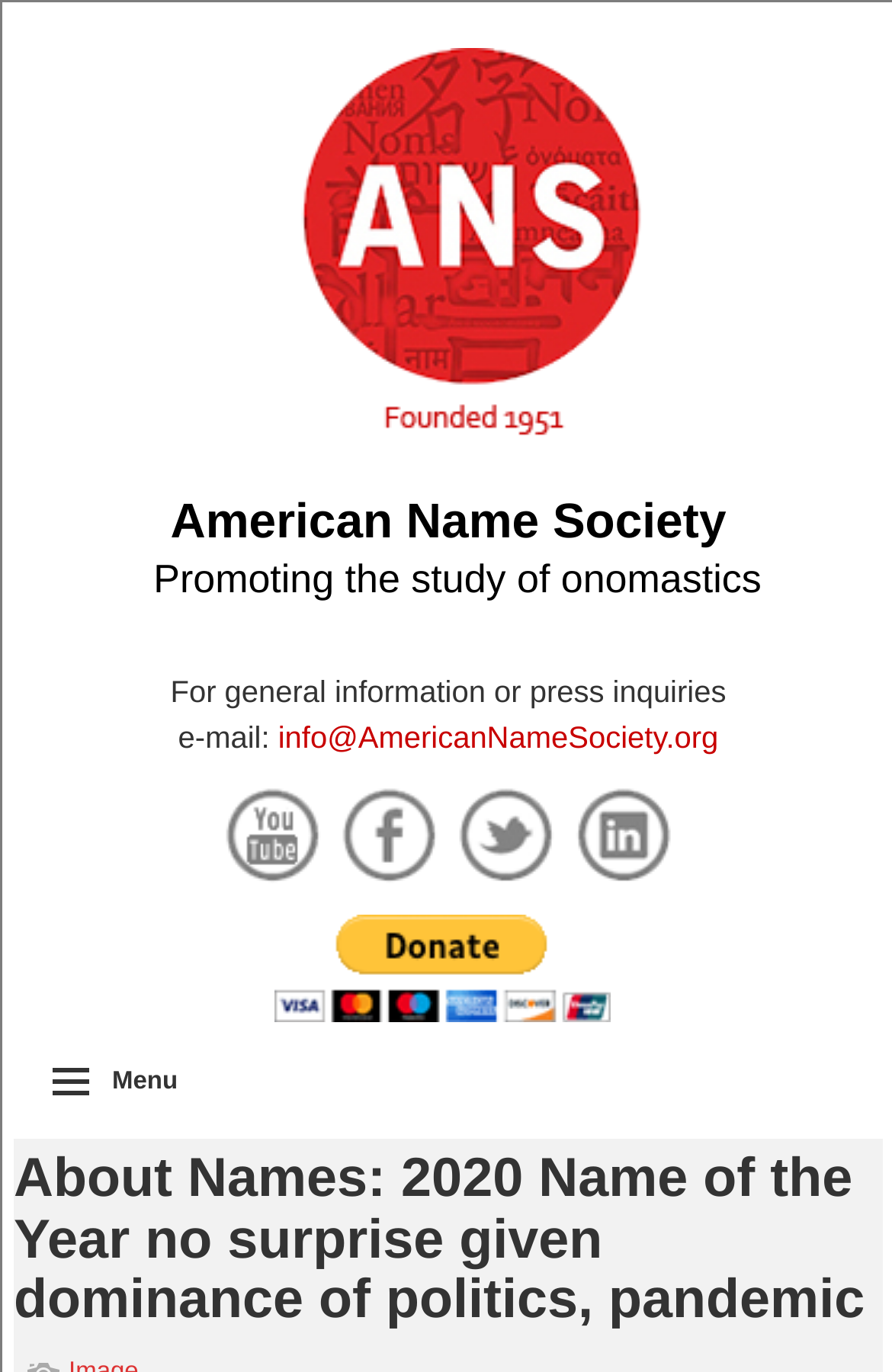Determine the bounding box for the HTML element described here: "American Name Society". The coordinates should be given as [left, top, right, bottom] with each number being a float between 0 and 1.

[0.191, 0.36, 0.814, 0.4]